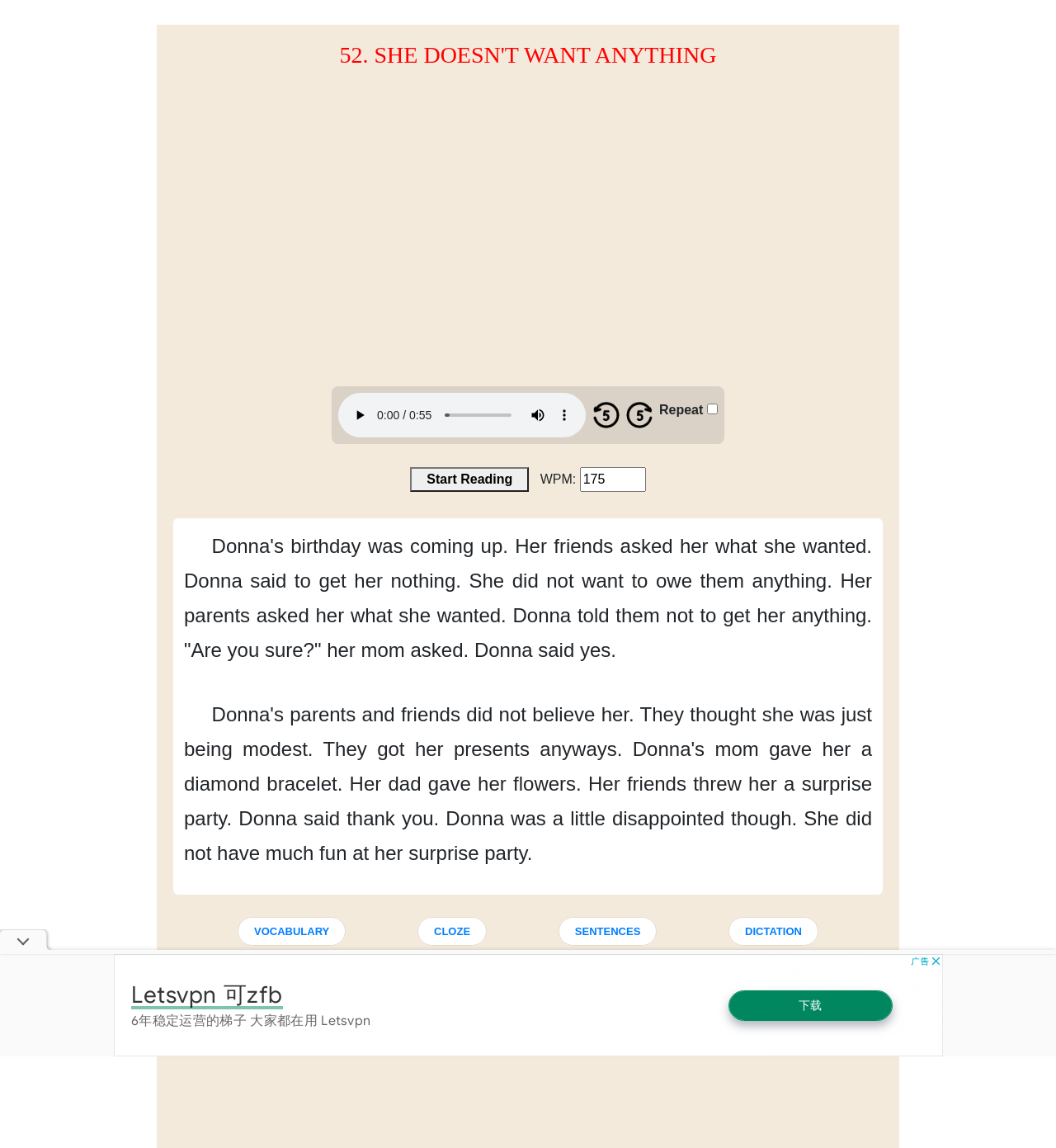What is the purpose of the checkbox?
Using the information presented in the image, please offer a detailed response to the question.

The checkbox is for repeating the audio, allowing the user to loop the audio playback.